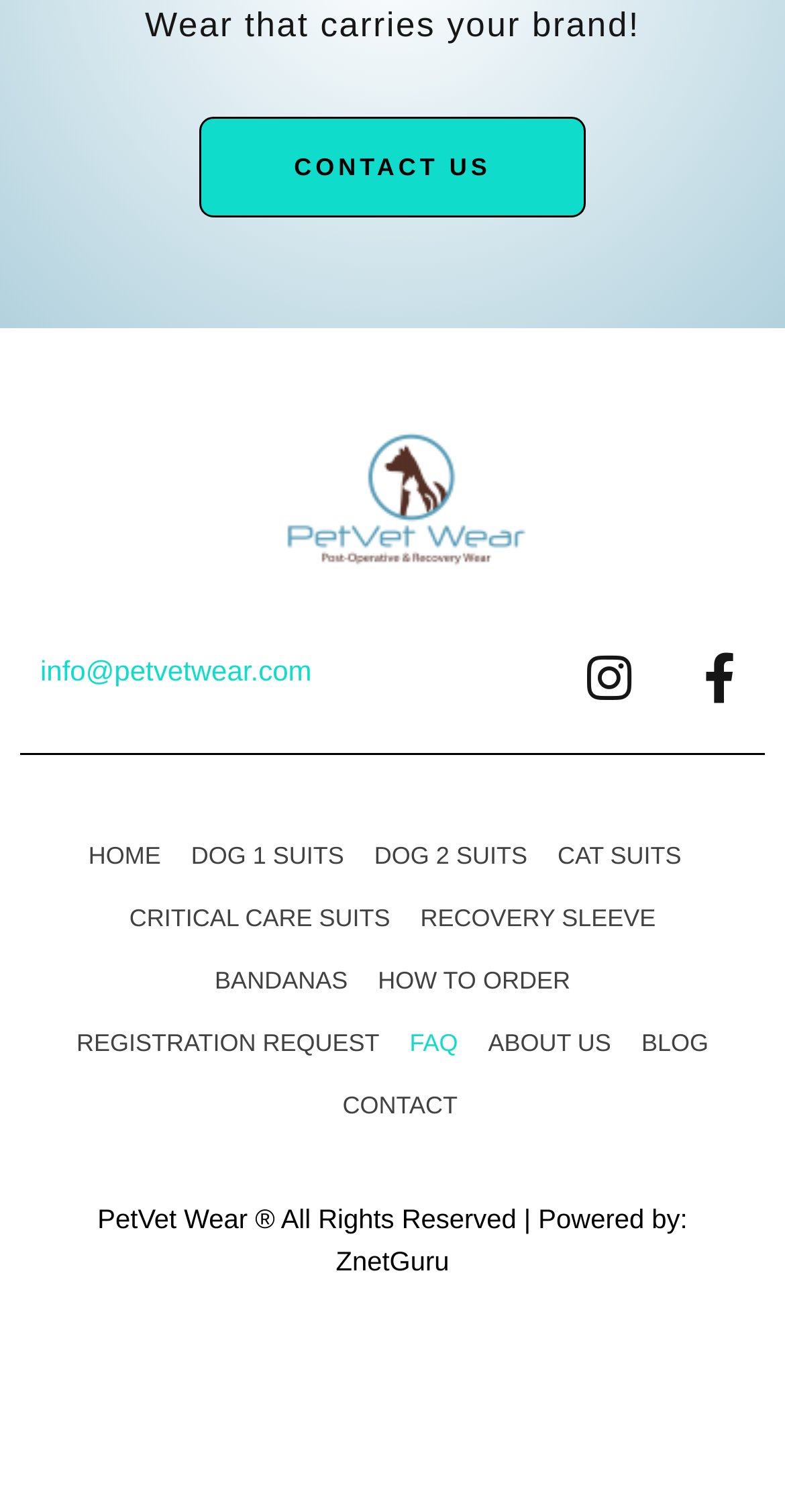Determine the bounding box coordinates for the element that should be clicked to follow this instruction: "Go to HOME page". The coordinates should be given as four float numbers between 0 and 1, in the format [left, top, right, bottom].

[0.113, 0.546, 0.205, 0.587]